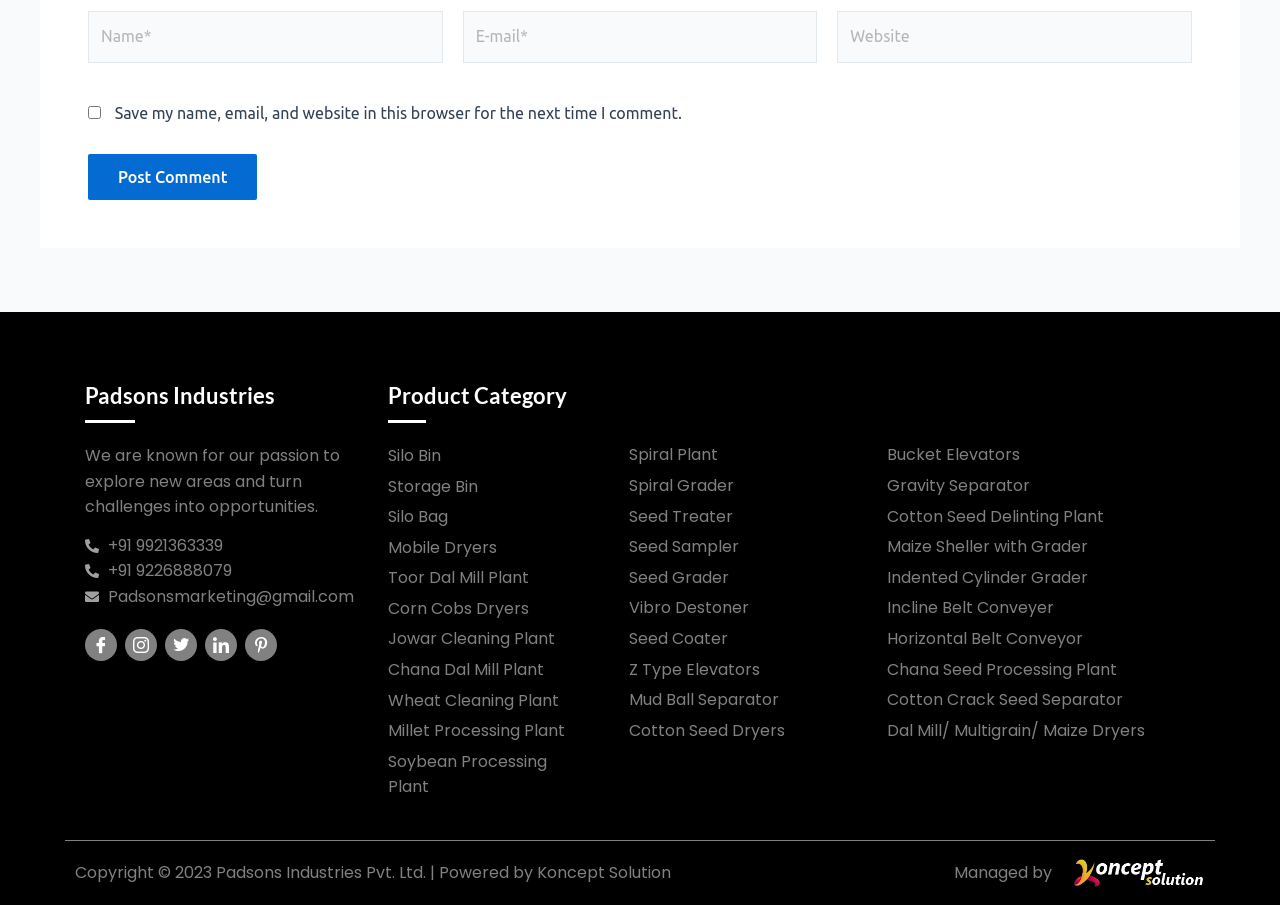Please answer the following question using a single word or phrase: 
What products does the company offer?

Agricultural processing equipment